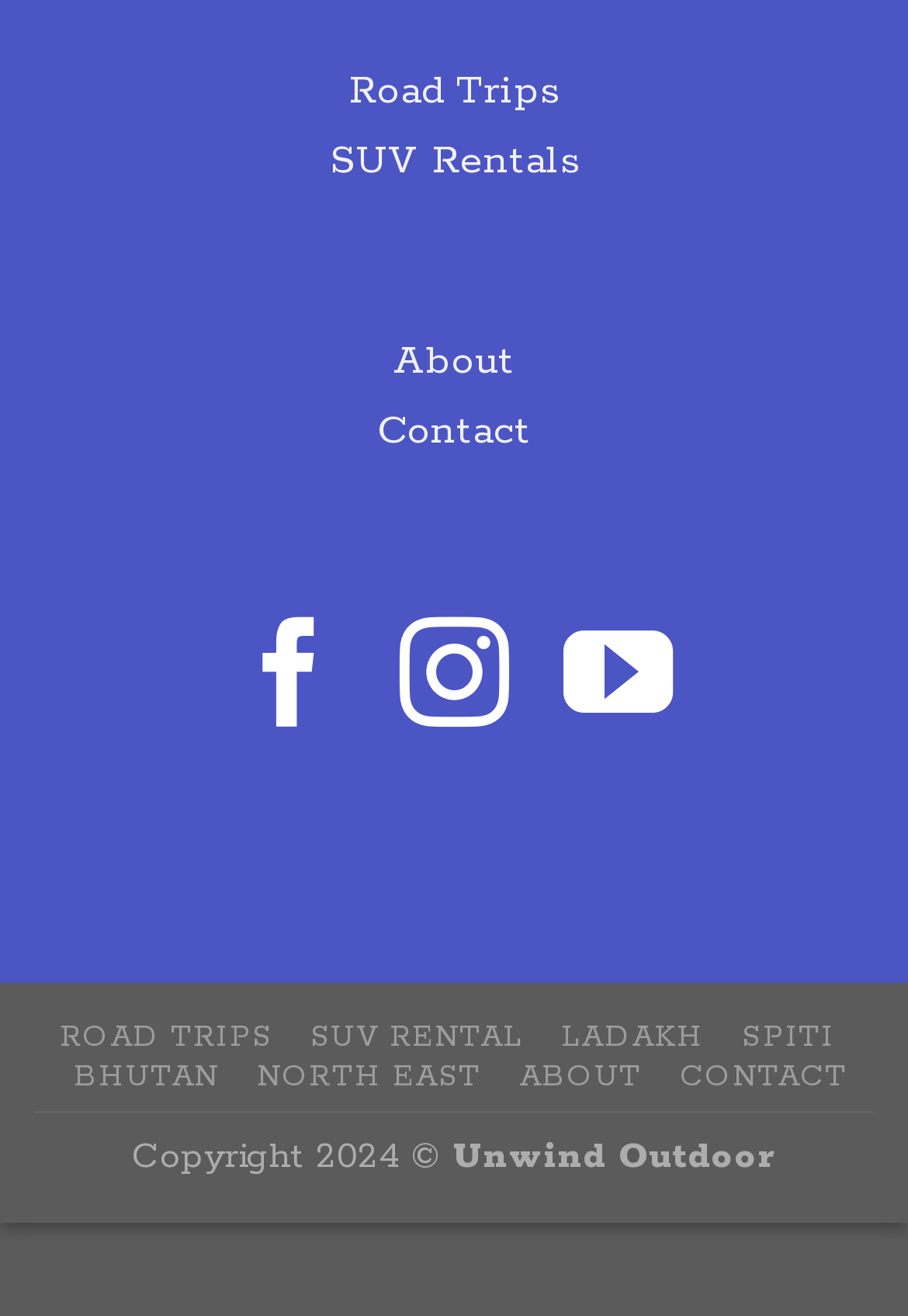Review the image closely and give a comprehensive answer to the question: What is the name of the company or organization?

I found the company or organization name 'Unwind Outdoor' at the bottom of the webpage, next to the copyright information.